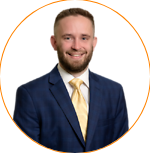Provide a thorough description of what you see in the image.

This image features a professional headshot of Alexander J. Van Roekel, who is presented in a circular frame with a bright orange border. He is dressed in a dark suit and a light-colored shirt complemented by a yellow tie, exuding a polished and approachable demeanor. Alexander is associated with water law issues, offering counsel on both state and federal regulations, as well as litigation strategies and public policy. His expertise positions him as a valuable resource in navigating complex legal environments related to water supply and compliance.